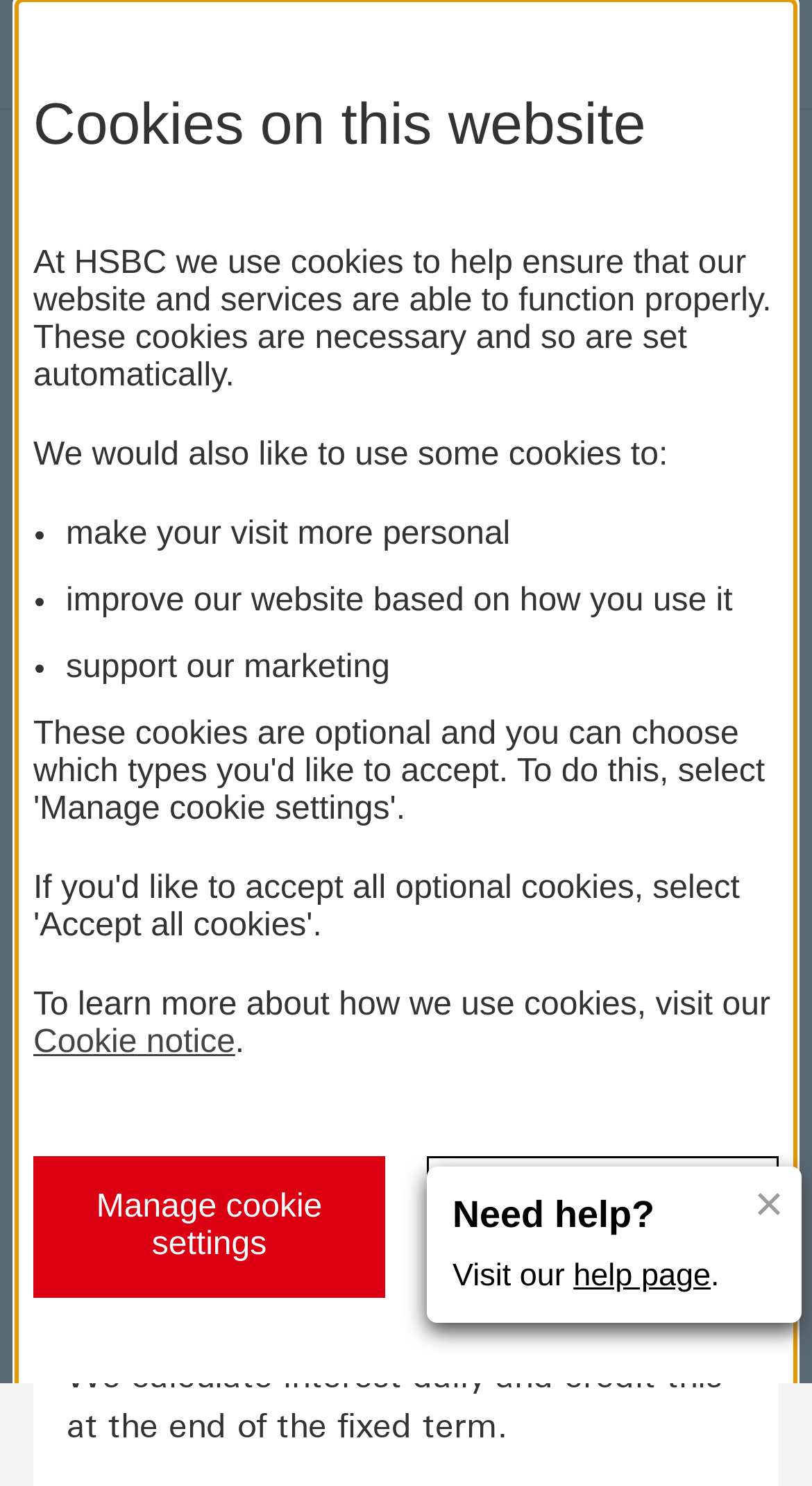Determine the coordinates of the bounding box that should be clicked to complete the instruction: "Close the popup". The coordinates should be represented by four float numbers between 0 and 1: [left, top, right, bottom].

[0.929, 0.792, 0.965, 0.831]